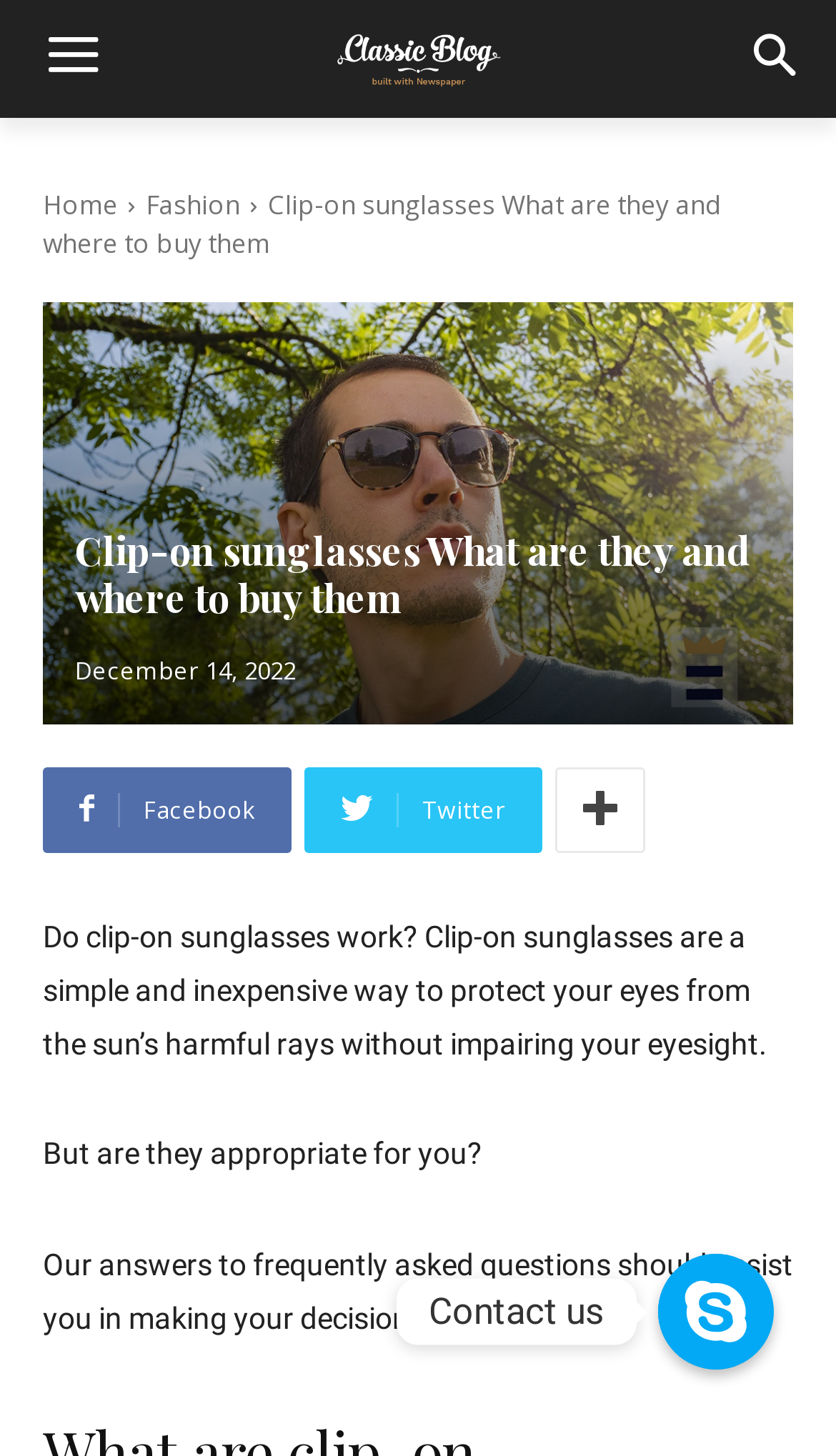Locate the bounding box for the described UI element: "title="More"". Ensure the coordinates are four float numbers between 0 and 1, formatted as [left, top, right, bottom].

[0.664, 0.527, 0.772, 0.586]